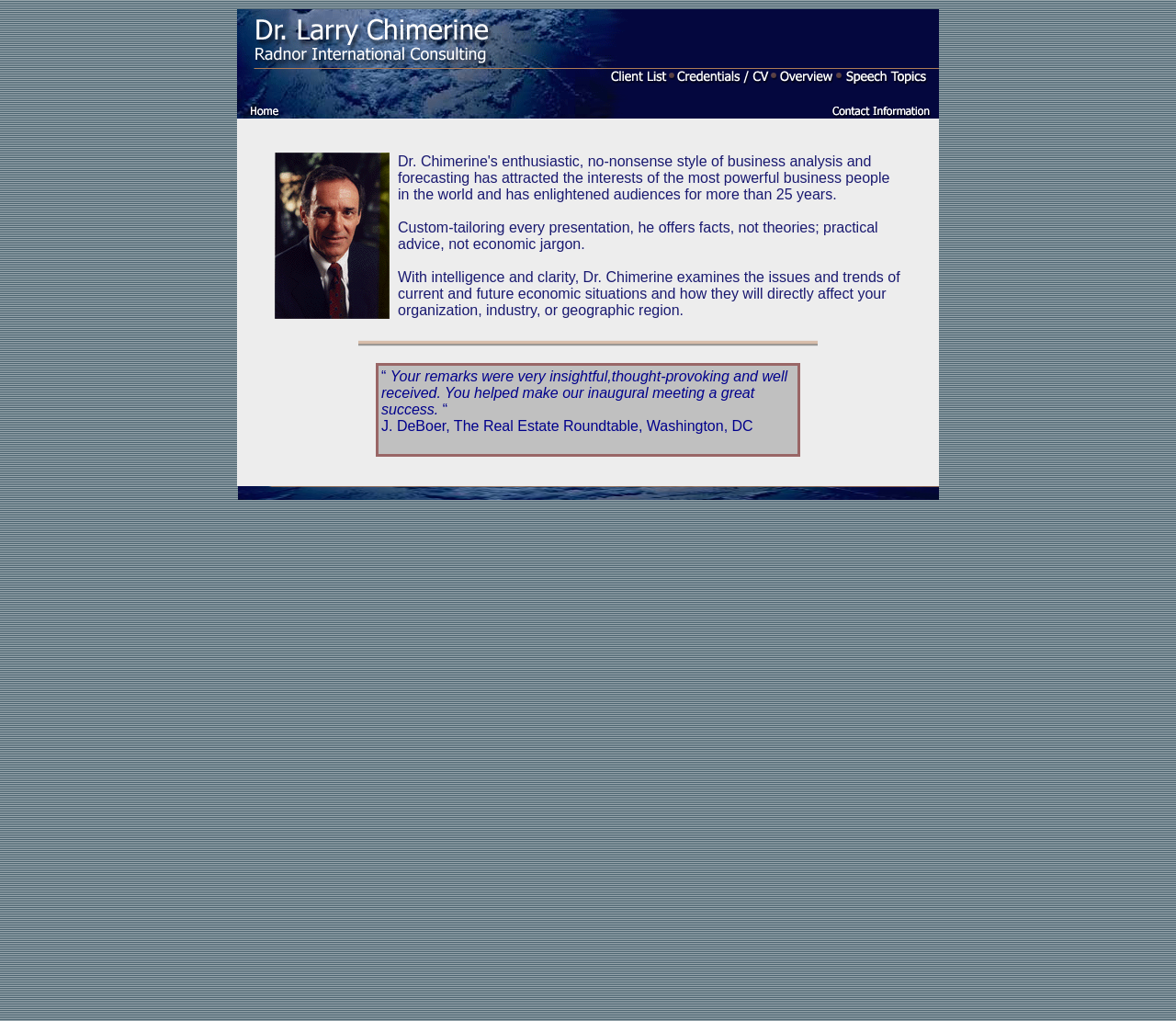Create a detailed description of the webpage's content and layout.

The webpage is about Dr. Larry Chimerine, a business analyst and forecaster. At the top of the page, there is a small image spanning about 60% of the page width. Below the image, there is a table with two rows, each containing two cells. The first row has two links on the right side, while the second row has a link on the left side and another link on the right side.

The main content of the page is a large table that occupies about 70% of the page height. The table has a single row with a single cell that contains a long paragraph of text describing Dr. Chimerine's expertise and services. The text is divided into two sections, with the first section describing his style of business analysis and forecasting, and the second section containing testimonials from clients.

To the right of the main text, there is a smaller table with two rows, each containing two cells. The top row has an image, and the bottom row has a table with a single row and a single cell containing more testimonials.

At the bottom of the page, there is another image that spans about 60% of the page width. Overall, the page has a simple layout with a focus on showcasing Dr. Chimerine's expertise and services through text and images.